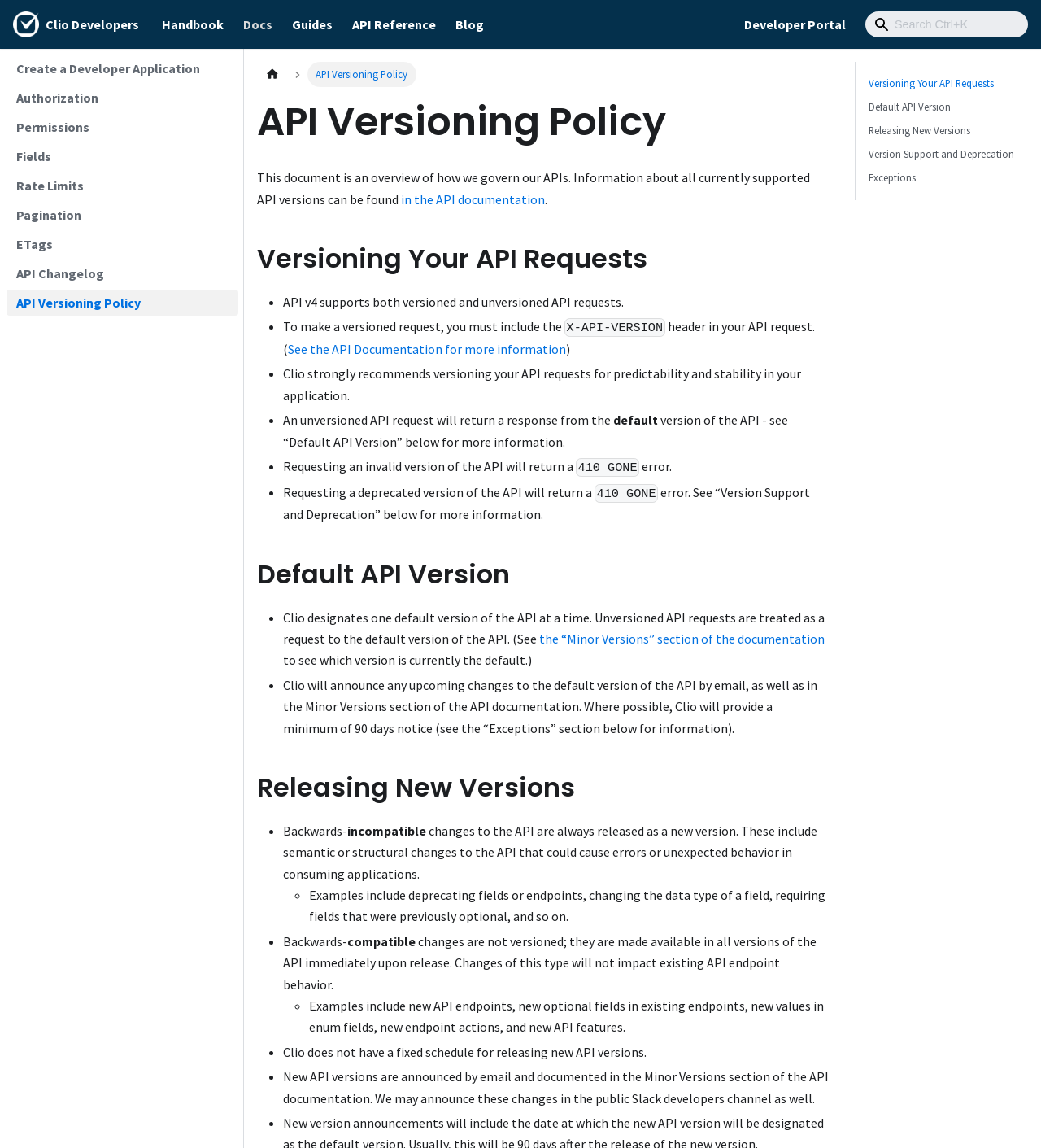Determine the bounding box coordinates of the clickable element necessary to fulfill the instruction: "Go to API Versioning Policy". Provide the coordinates as four float numbers within the 0 to 1 range, i.e., [left, top, right, bottom].

[0.006, 0.252, 0.229, 0.275]